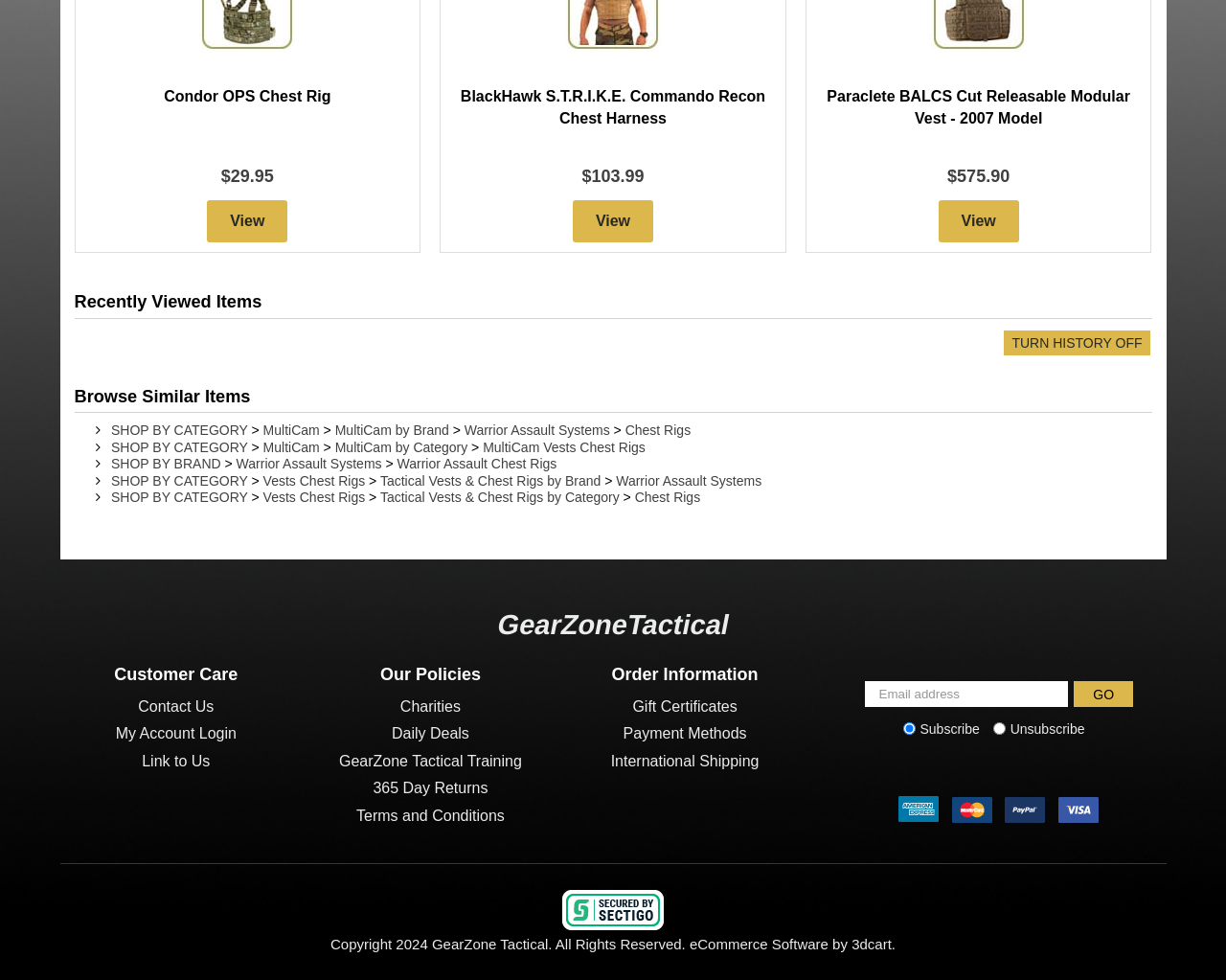What is the name of the website?
Based on the screenshot, provide a one-word or short-phrase response.

GearZone Tactical